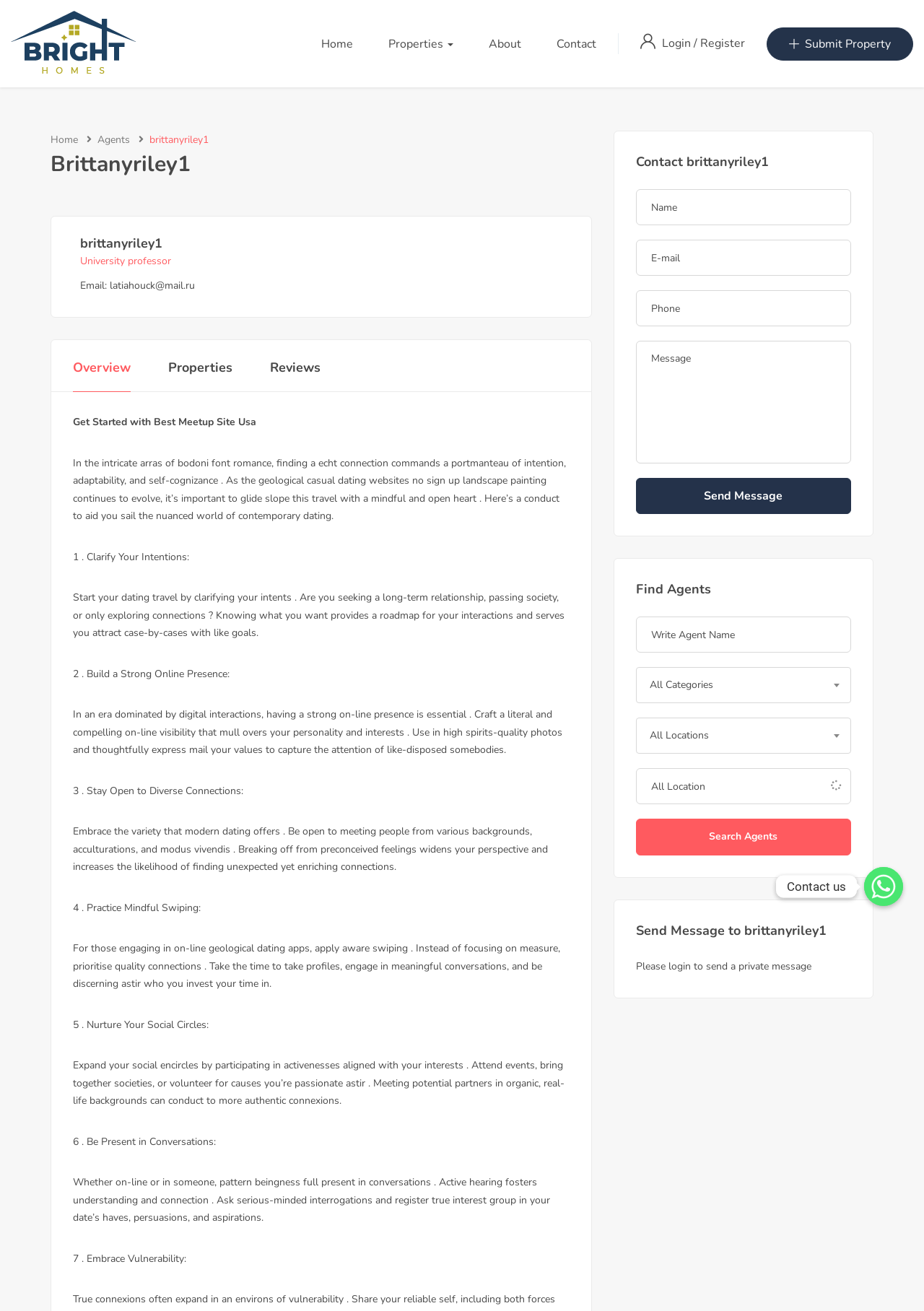What is the purpose of the 'Send Message' button?
Please provide a full and detailed response to the question.

The 'Send Message' button is located under the 'Contact brittanyriley1' section, and its purpose is to allow users to send a message to brittanyriley1, which can be done by filling out the required fields such as name, email, phone, and message.